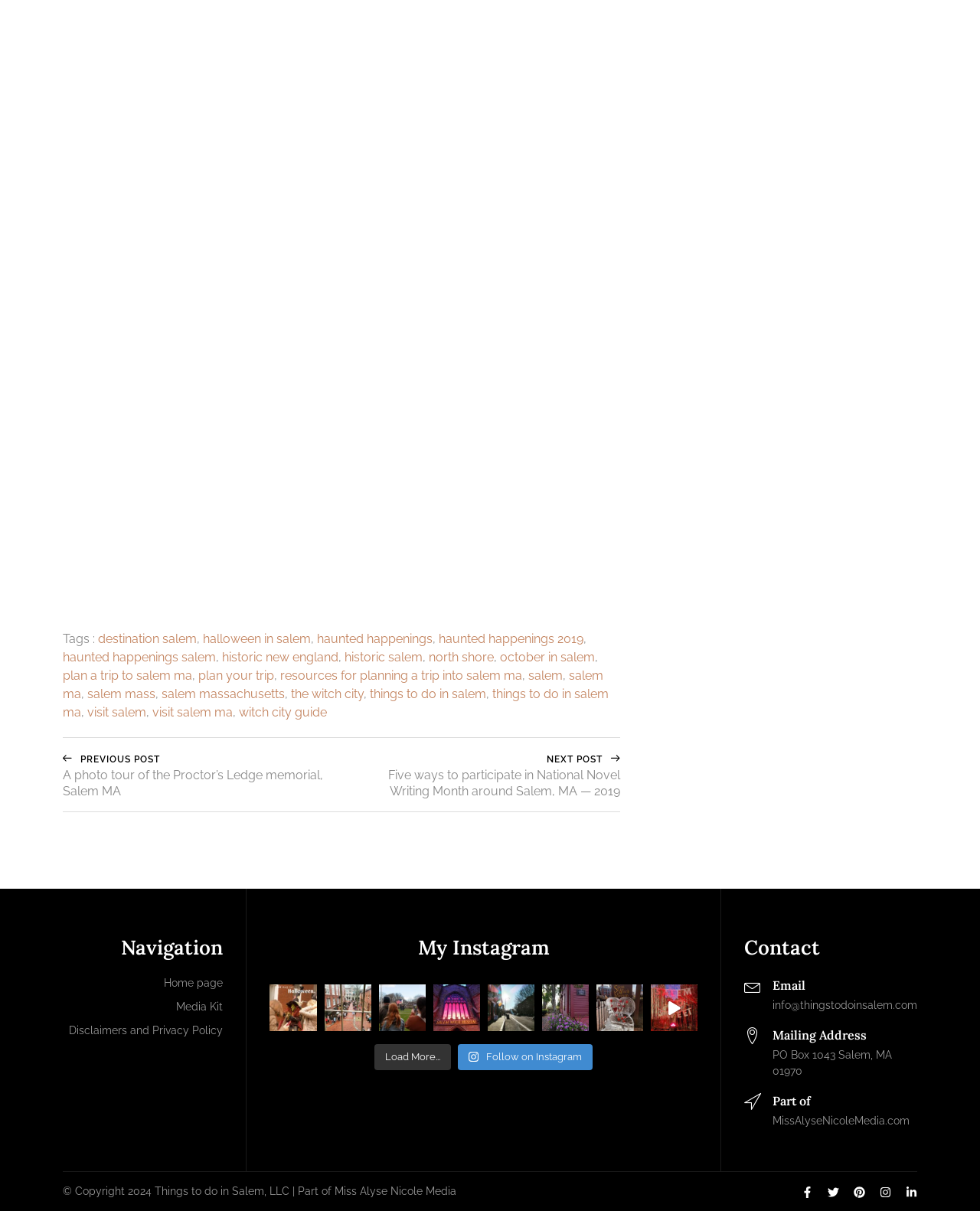Based on the description "Disclaimers and Privacy Policy", find the bounding box of the specified UI element.

[0.071, 0.846, 0.228, 0.856]